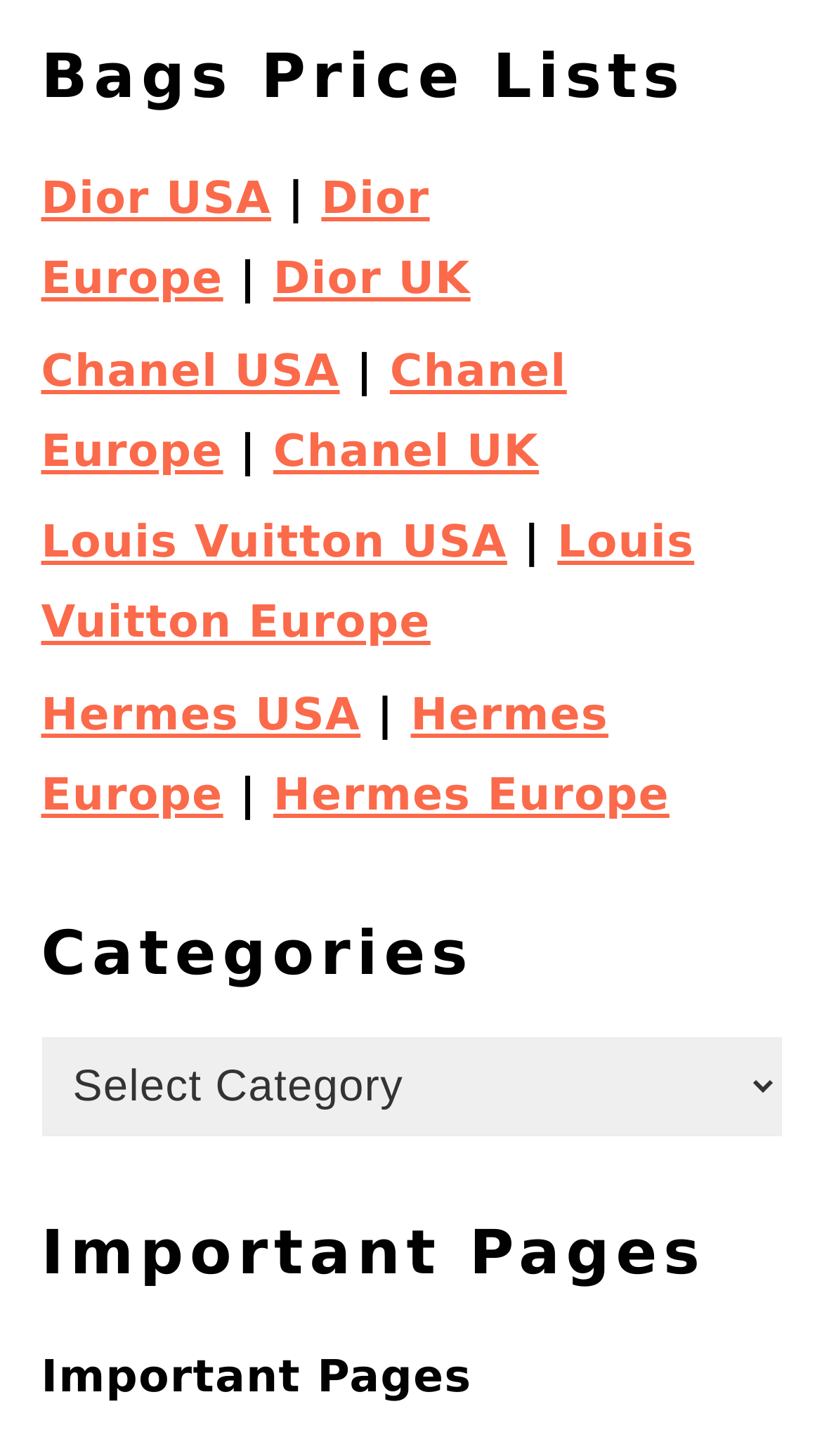Identify the bounding box coordinates of the section to be clicked to complete the task described by the following instruction: "Click on Dior USA". The coordinates should be four float numbers between 0 and 1, formatted as [left, top, right, bottom].

[0.05, 0.119, 0.33, 0.154]